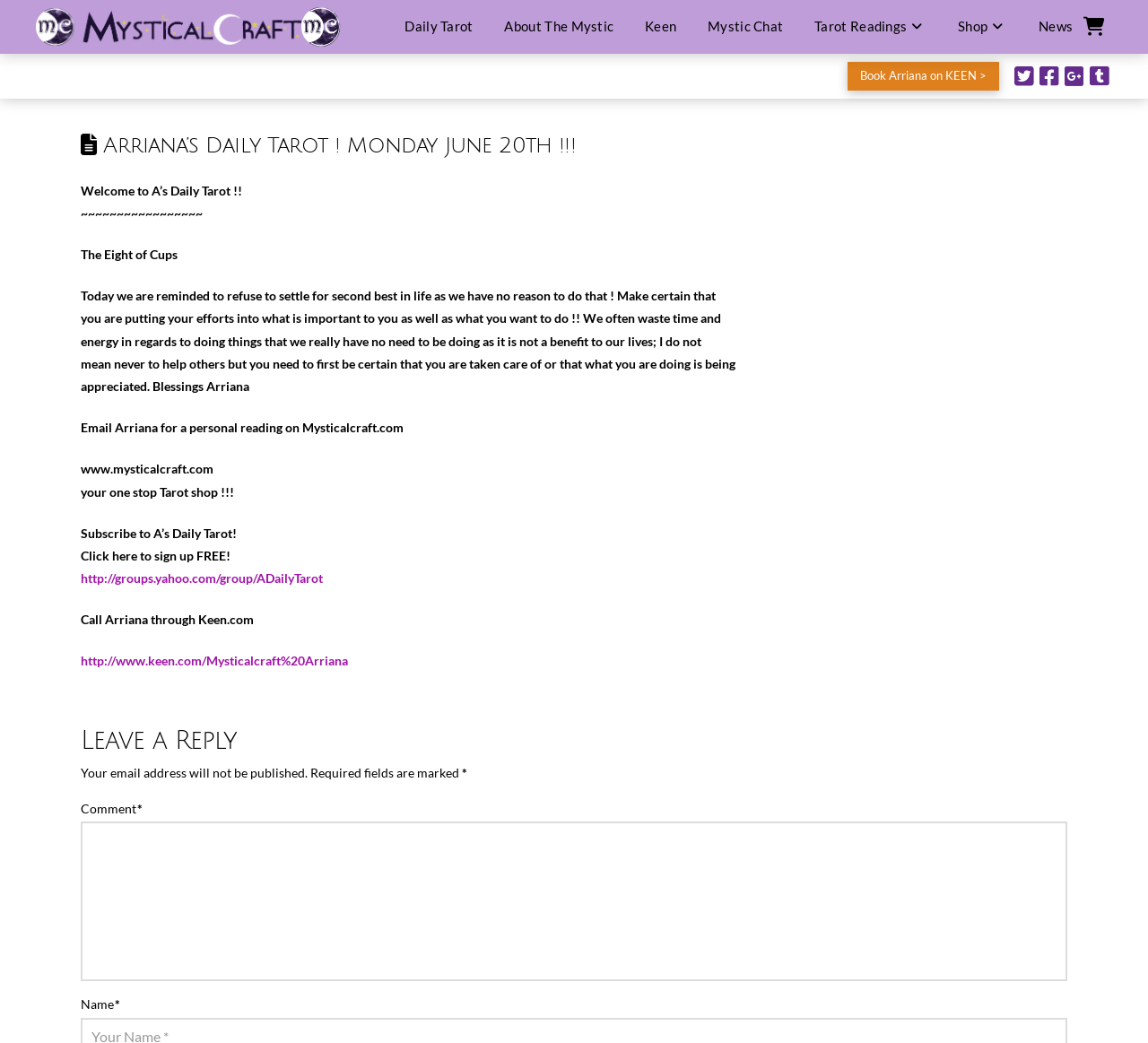Identify the text that serves as the heading for the webpage and generate it.

 Arriana’s Daily Tarot ! Monday June 20th !!!